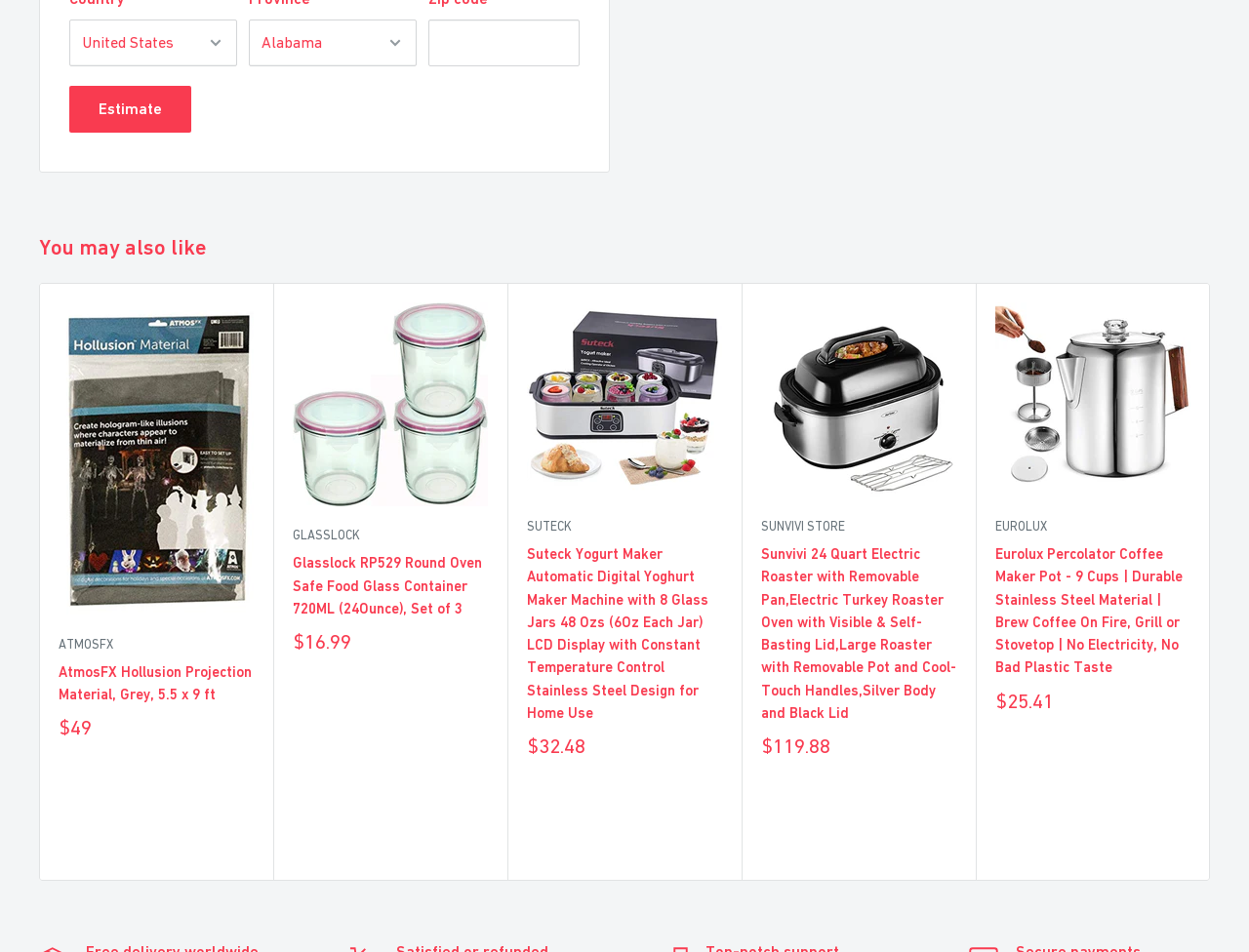Analyze the image and answer the question with as much detail as possible: 
How many products are displayed on the page?

The page displays a list of products with images, prices, and descriptions. There are five products listed, including AtmosFX Hollusion Projection Material, Glasslock RP529 Round Oven Safe Food Glass Container, Suteck Yogurt Maker, Sunvivi 24 Quart Electric Roaster, and Eurolux Percolator Coffee Maker Pot.